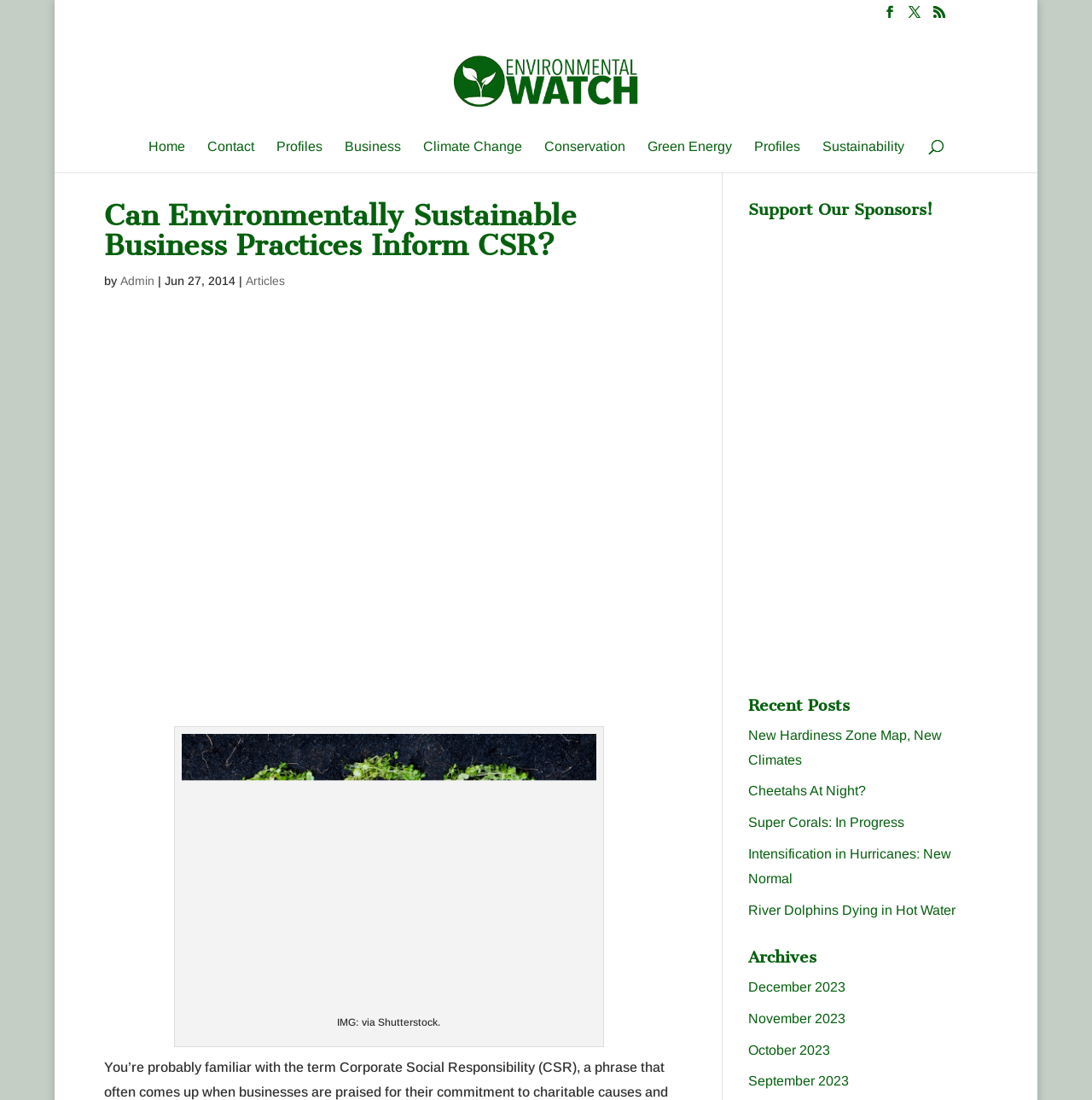What is the date of the article?
Please give a detailed and elaborate answer to the question.

I found the date by looking at the text 'Jun 27, 2014' below the main heading, which indicates the date the article was published.